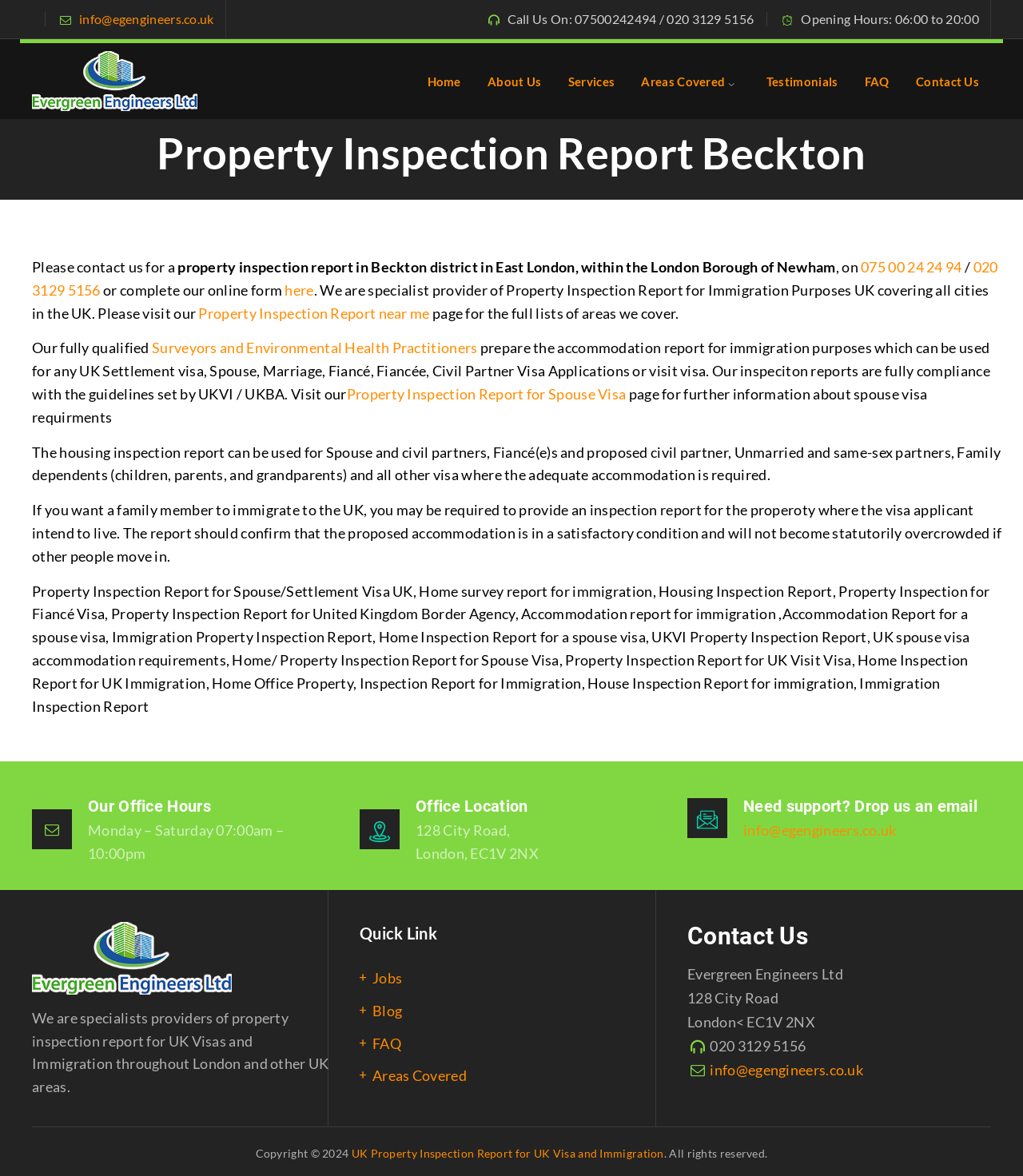Determine the bounding box coordinates of the clickable area required to perform the following instruction: "Go to page 7". The coordinates should be represented as four float numbers between 0 and 1: [left, top, right, bottom].

None